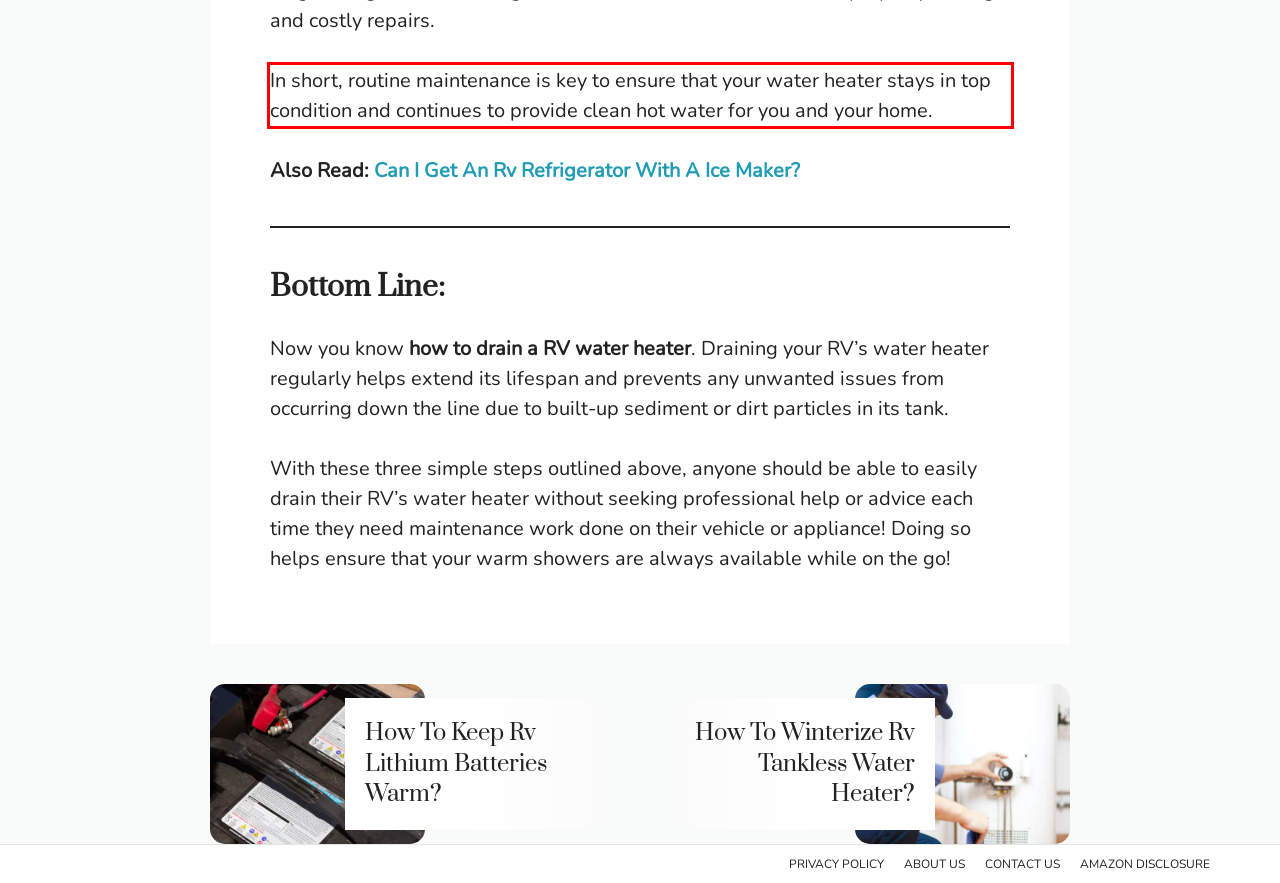Look at the webpage screenshot and recognize the text inside the red bounding box.

In short, routine maintenance is key to ensure that your water heater stays in top condition and continues to provide clean hot water for you and your home.